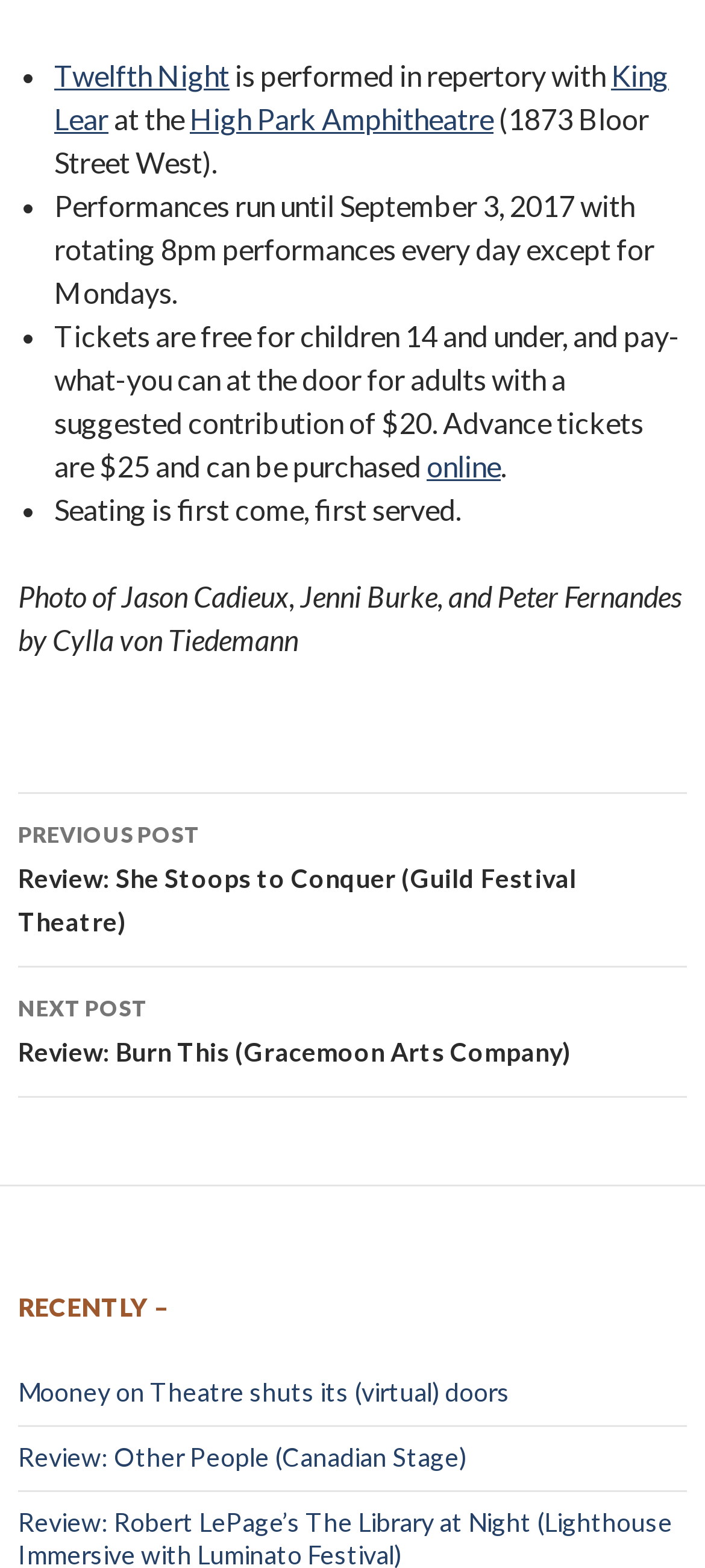Highlight the bounding box of the UI element that corresponds to this description: "Review: Other People (Canadian Stage)".

[0.026, 0.919, 0.662, 0.939]